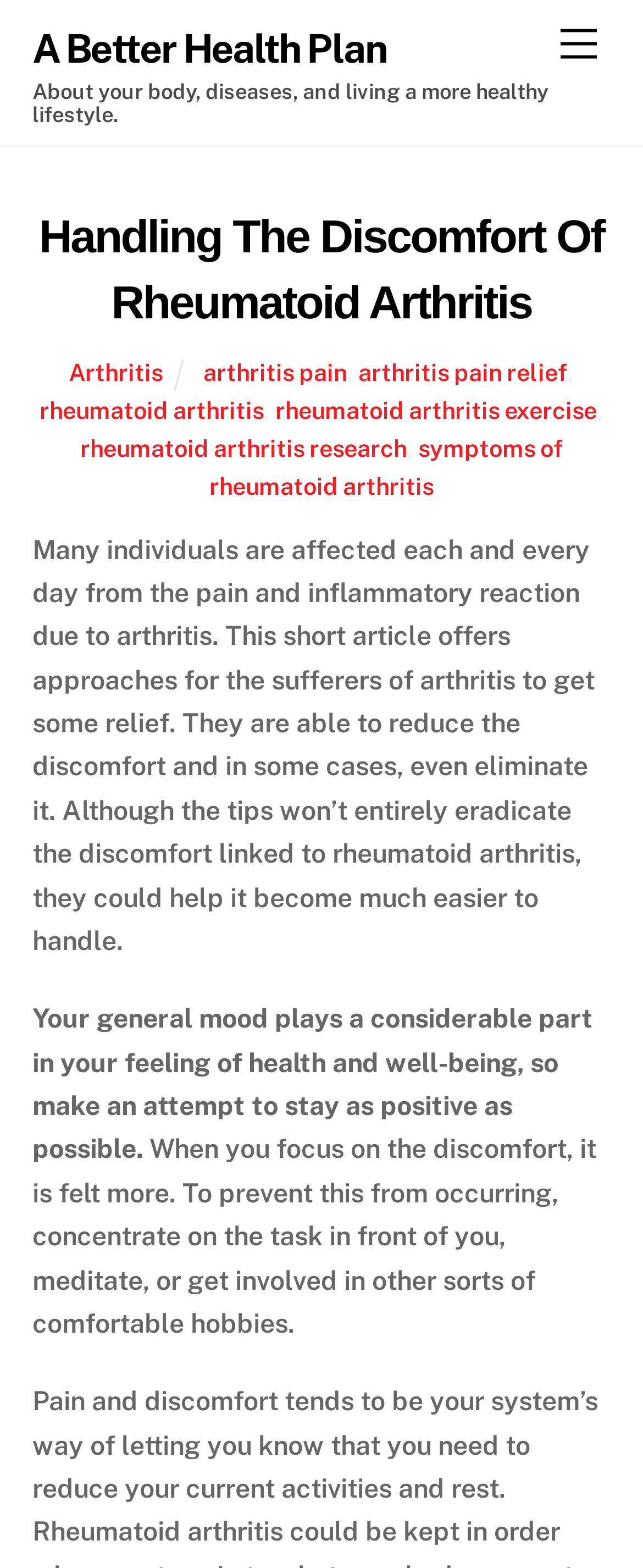Identify the bounding box coordinates for the region to click in order to carry out this instruction: "Read about 'Handling The Discomfort Of Rheumatoid Arthritis'". Provide the coordinates using four float numbers between 0 and 1, formatted as [left, top, right, bottom].

[0.061, 0.135, 0.939, 0.209]